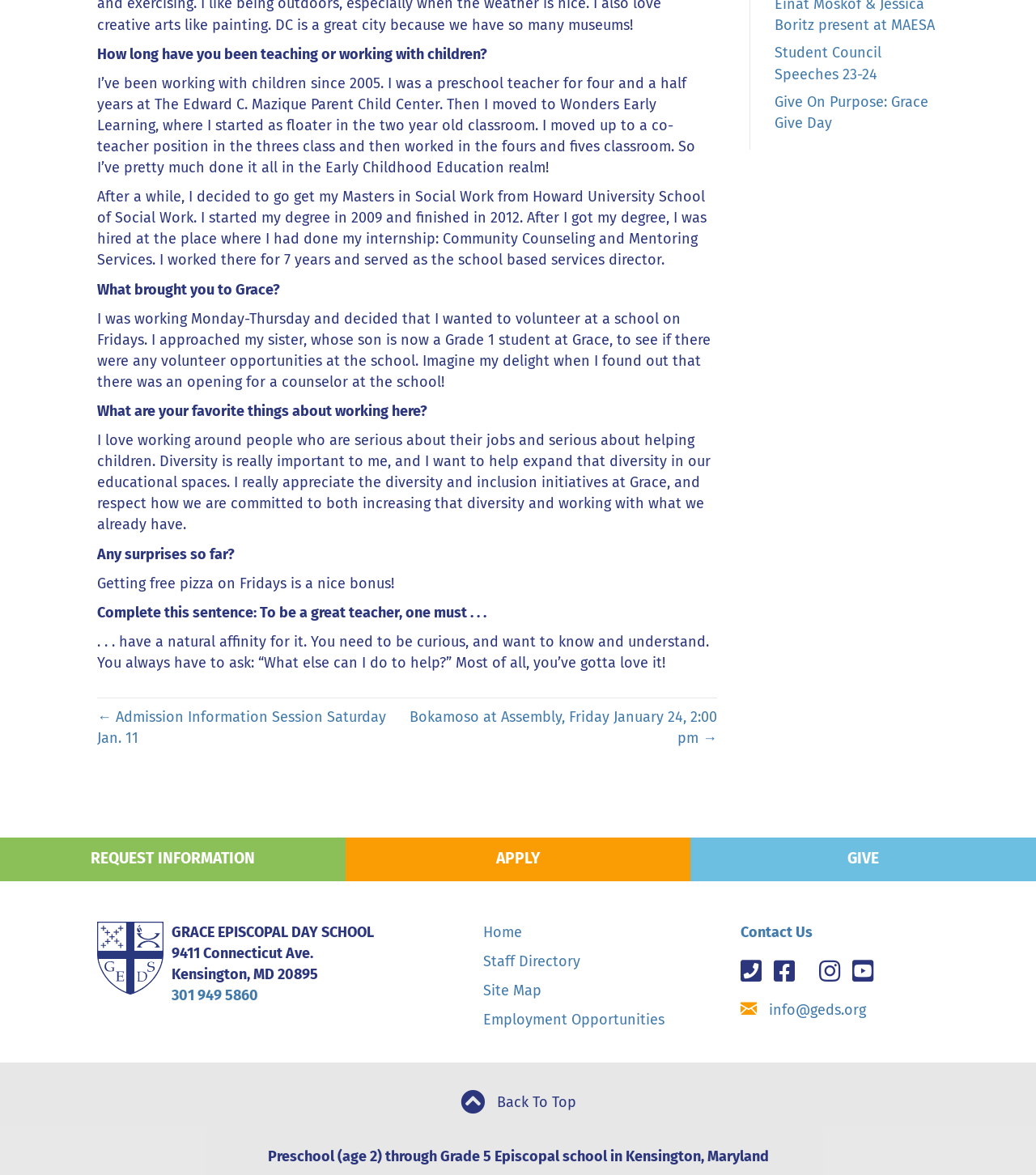Determine the bounding box for the UI element described here: "301 949 5860".

[0.165, 0.84, 0.249, 0.855]